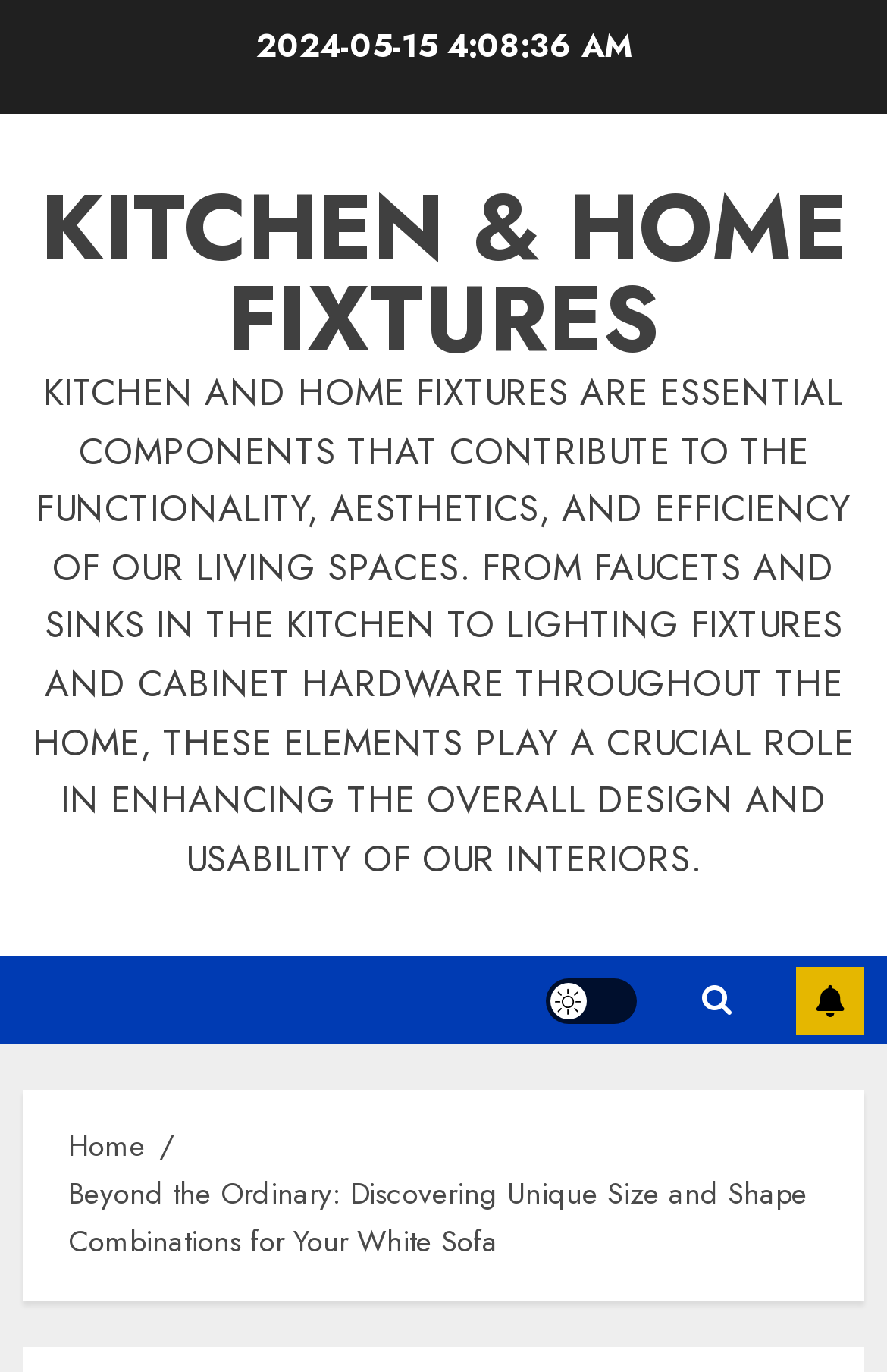How many links are there in the navigation section?
Please answer the question as detailed as possible.

The navigation section, identified by the element 'Breadcrumbs', contains two links: 'Home' and 'Beyond the Ordinary: Discovering Unique Size and Shape Combinations for Your White Sofa'. These links can be found by examining the child elements of the navigation section.